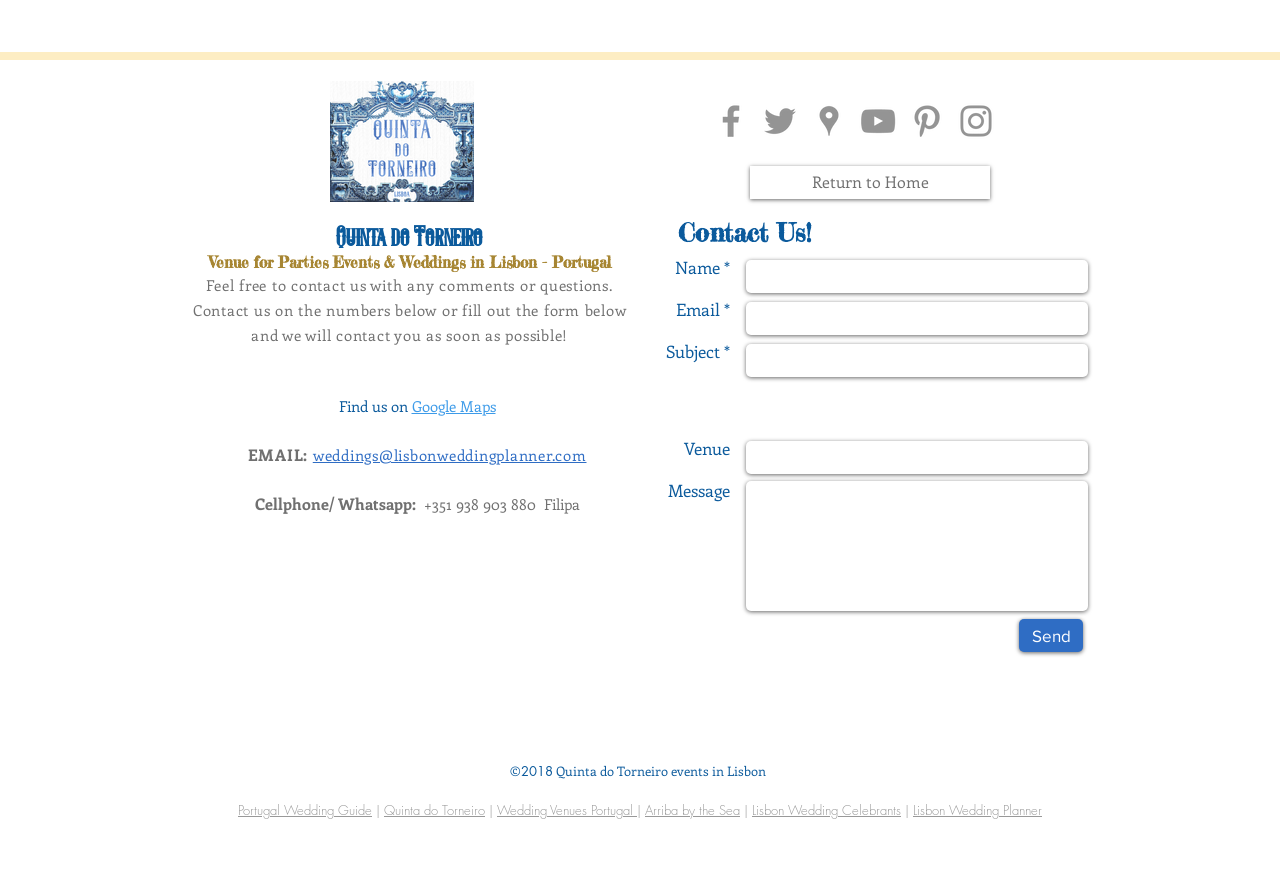Please identify the bounding box coordinates of the element that needs to be clicked to perform the following instruction: "Click the 'SCHEDULE APPOINTMENT' link".

None